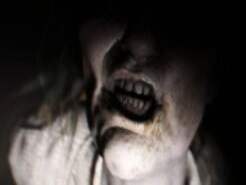Generate a comprehensive description of the image.

The image accompanying the link titled "Where to Find the Crow Key in Resident Evil 7" features a close-up of a haunting character, shrouded in darkness. The expression is intense, showcasing a grimace that reveals a set of sharp, unsettling teeth. The lighting casts eerie shadows across the face, enhancing the disturbing appearance. This character is likely a representation of an antagonist or a terrifying moment from the game, contributing to the suspenseful atmosphere that "Resident Evil 7" is known for. The image aligns with the game's themes of horror and survival, effectively capturing the essence of the challenges players face as they navigate the terrifying environment.